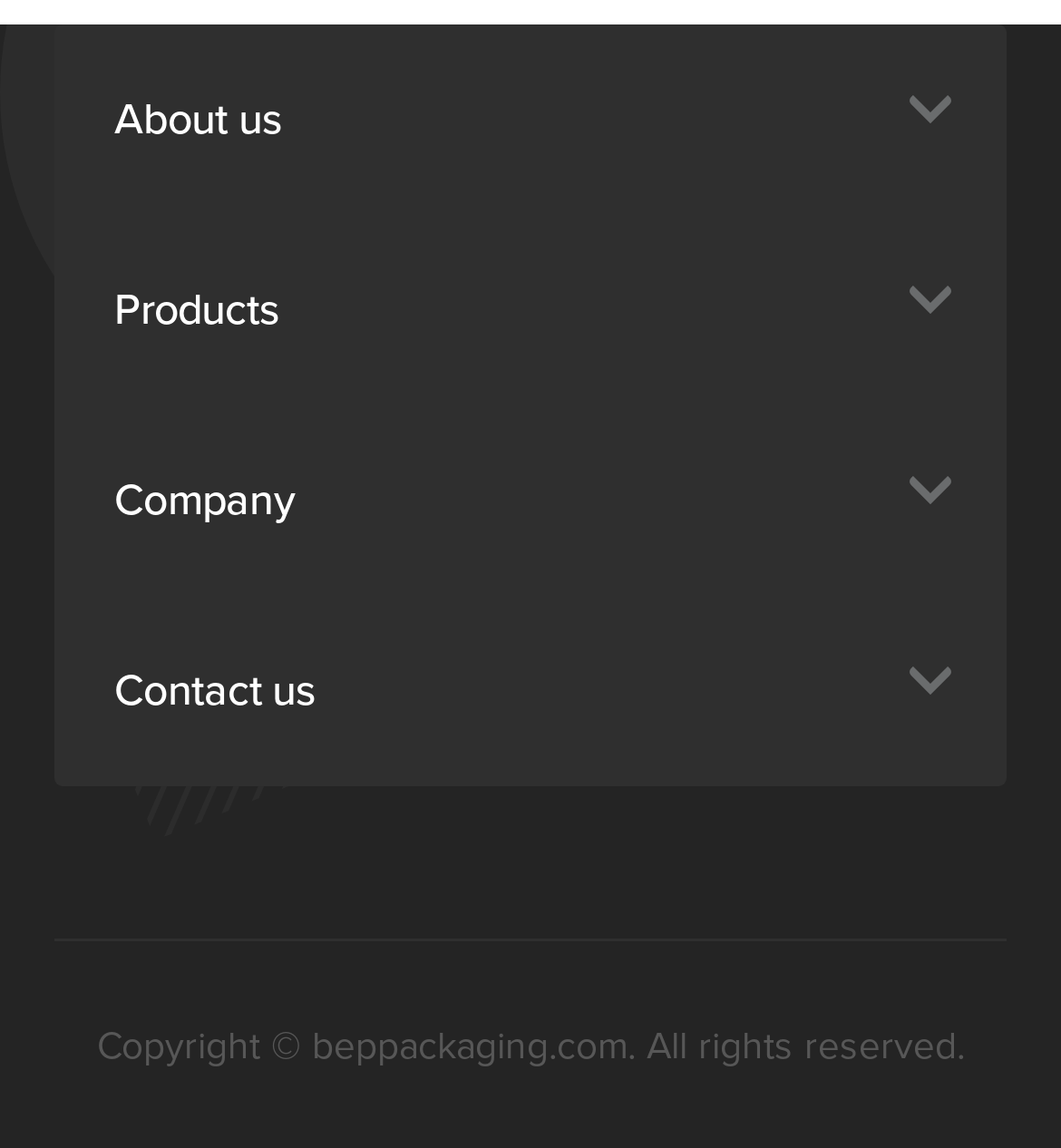Please examine the image and answer the question with a detailed explanation:
What is the last product listed?

The last product listed can be found by looking at the link elements under the 'Products' section, and the last one is 'Round Tubes'.